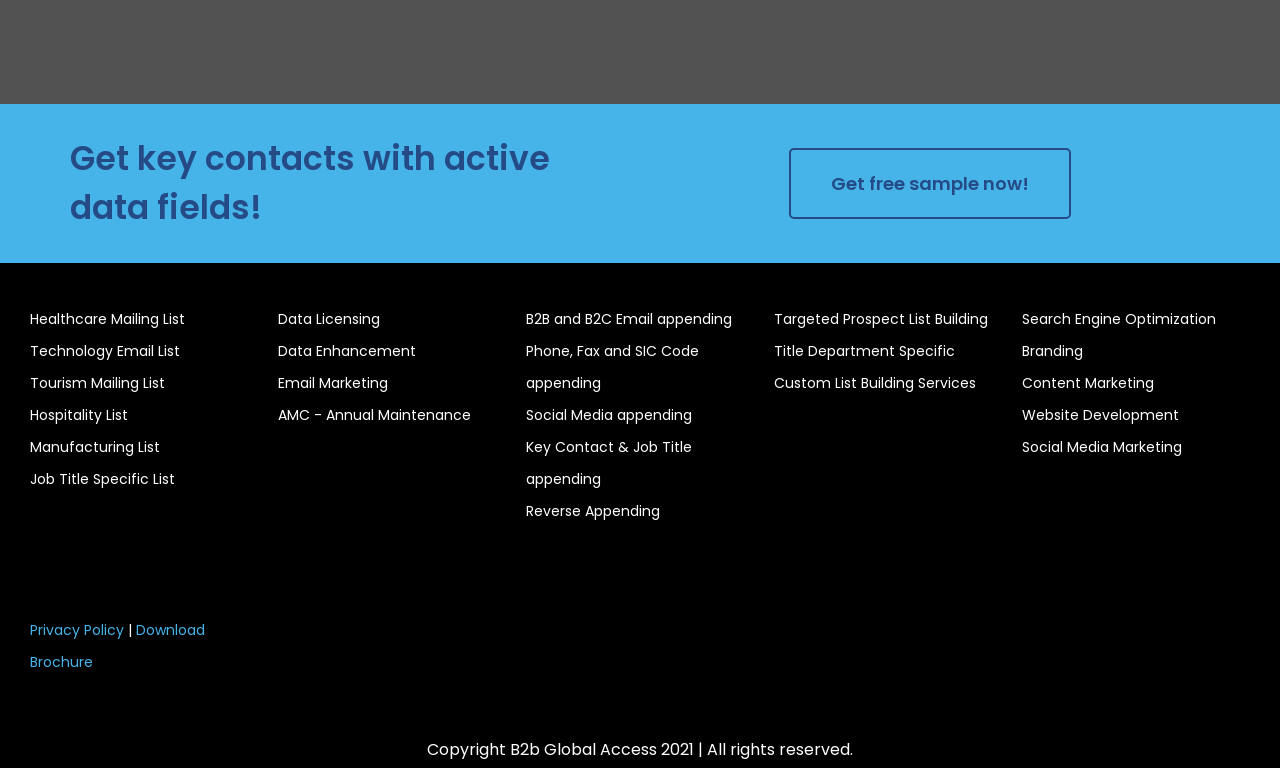Please identify the bounding box coordinates of the clickable area that will allow you to execute the instruction: "Download Brochure".

[0.023, 0.807, 0.16, 0.875]